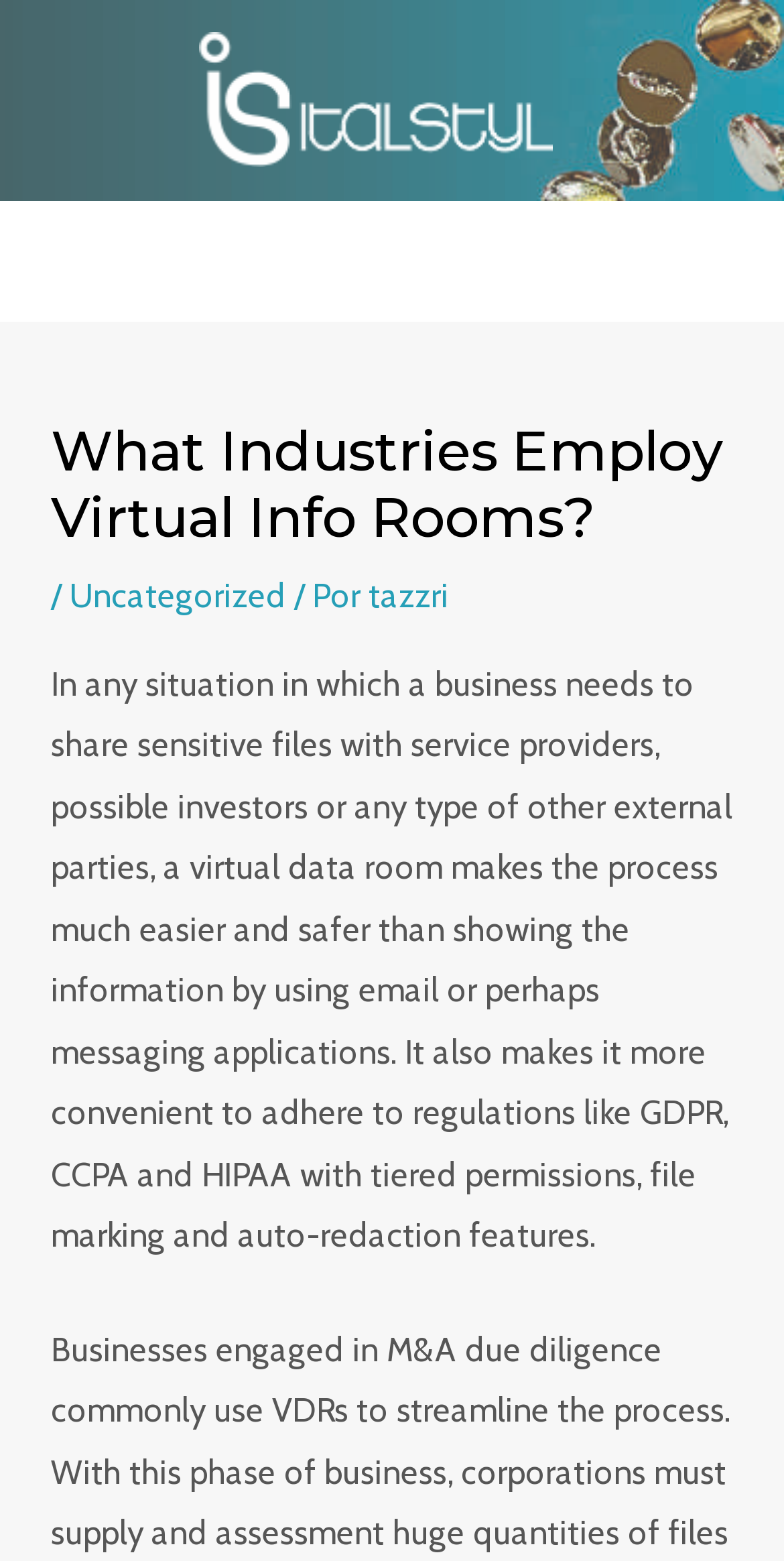Determine the main heading of the webpage and generate its text.

What Industries Employ Virtual Info Rooms?